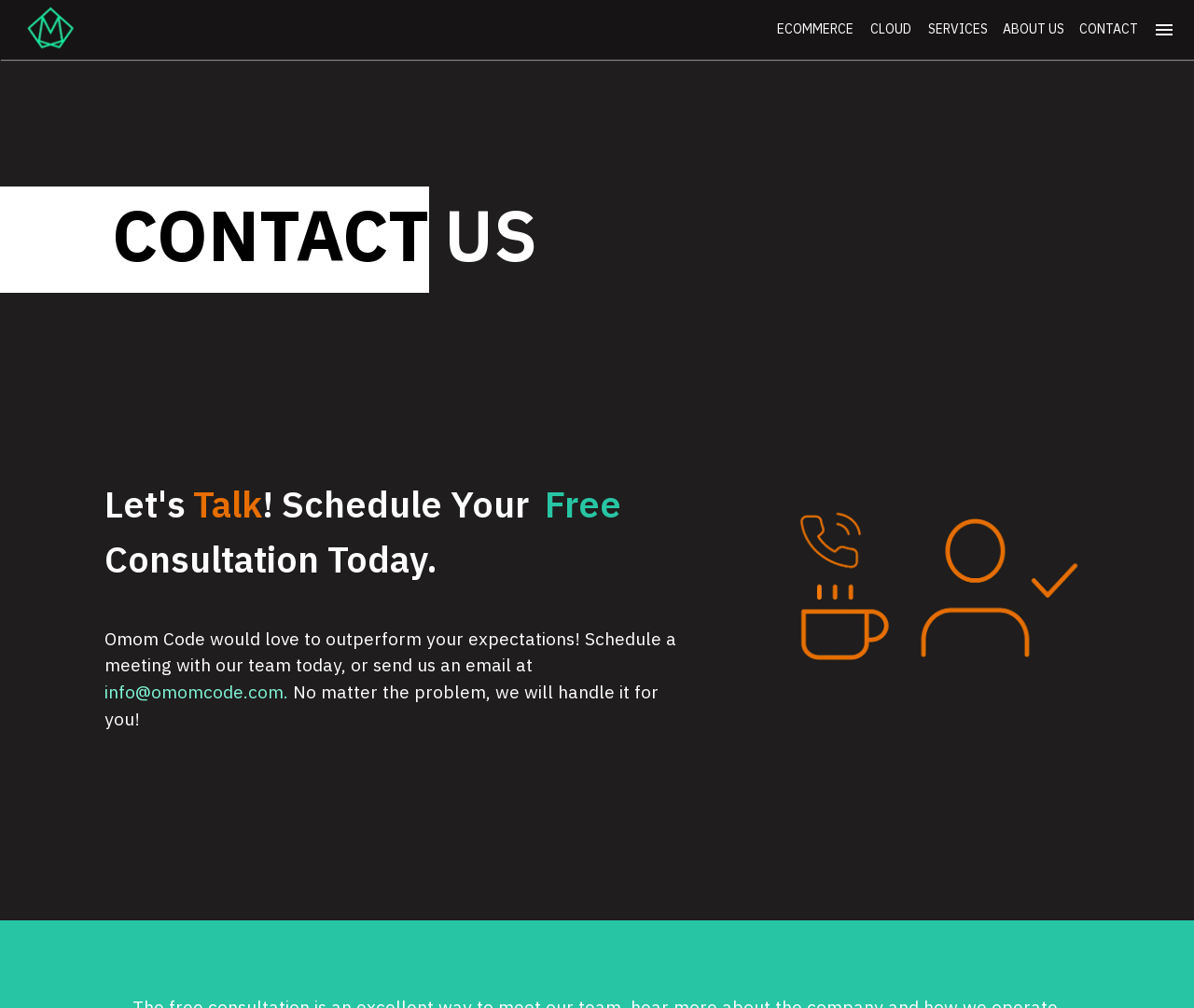Answer this question using a single word or a brief phrase:
What is the company's name?

Omom Code